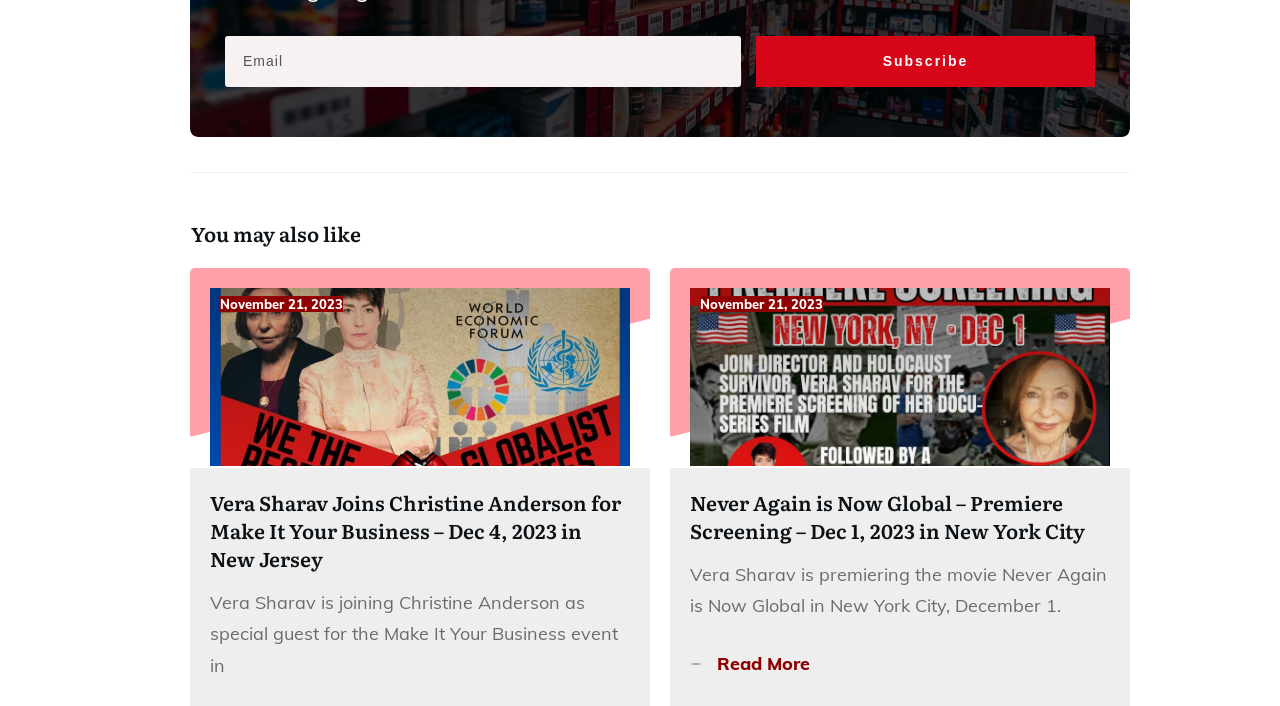Given the description name="email" placeholder="Email", predict the bounding box coordinates of the UI element. Ensure the coordinates are in the format (top-left x, top-left y, bottom-right x, bottom-right y) and all values are between 0 and 1.

[0.176, 0.05, 0.579, 0.123]